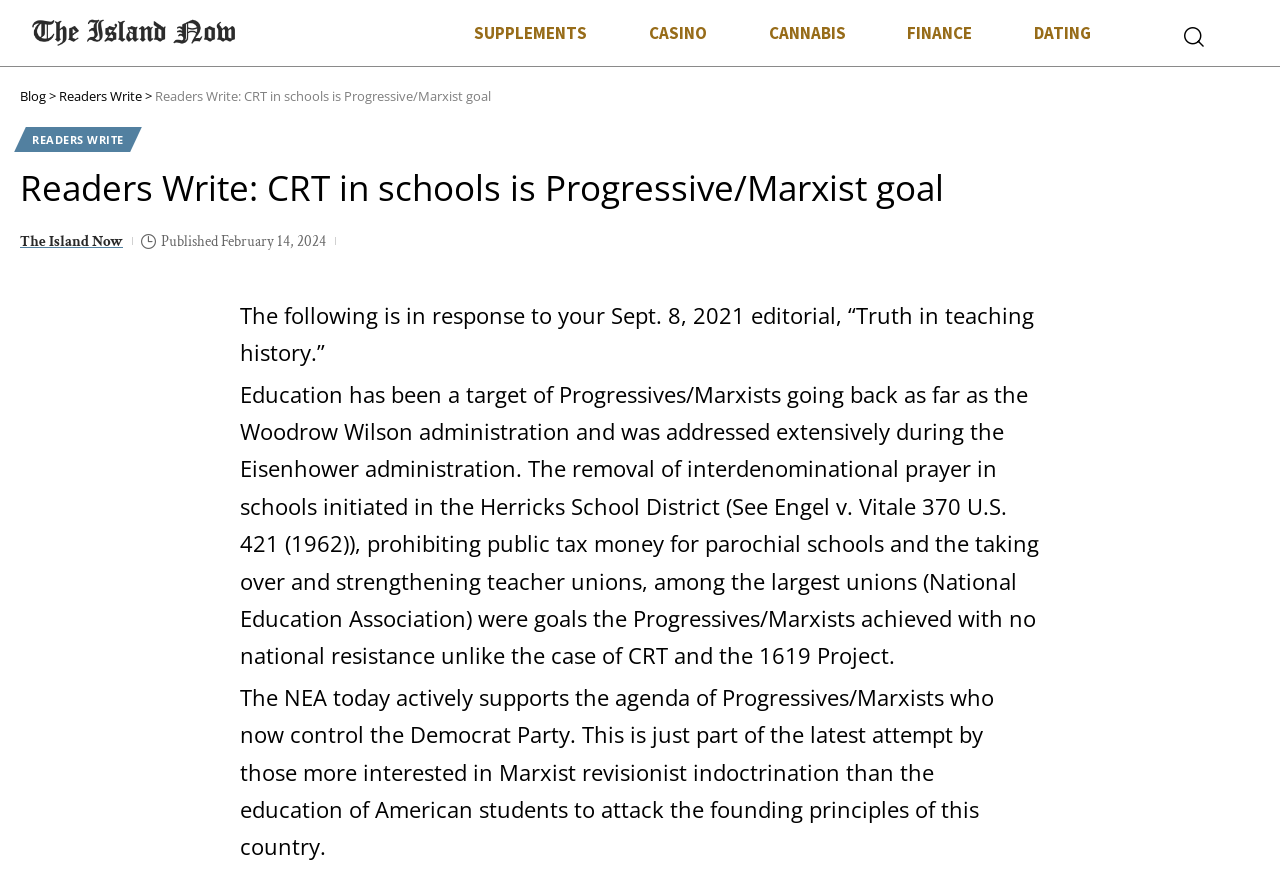Determine the bounding box coordinates of the UI element described by: "Readers Write".

[0.016, 0.144, 0.106, 0.172]